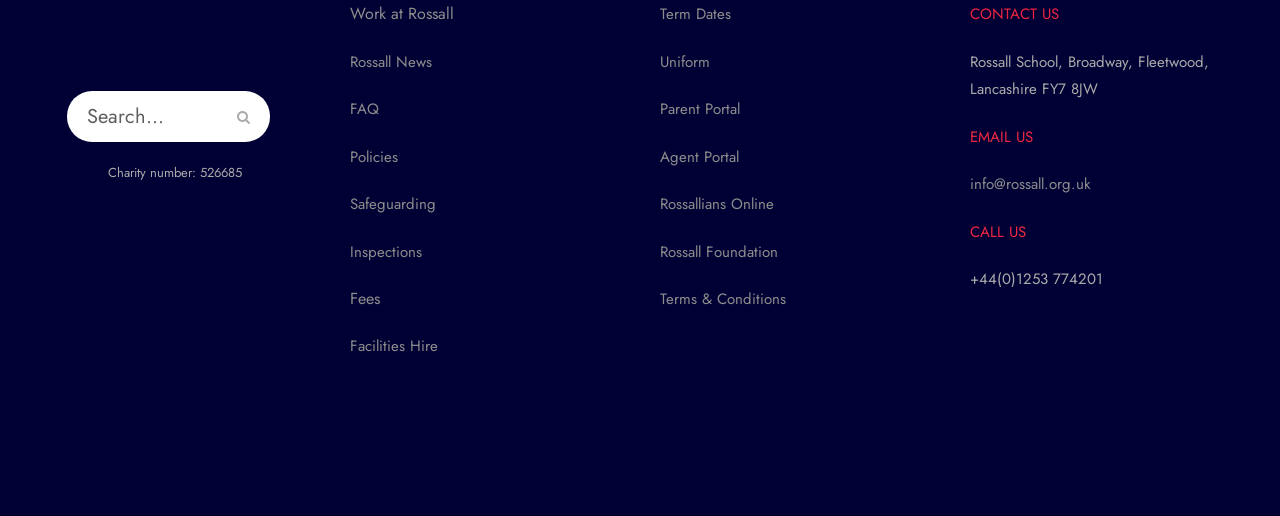Give a one-word or short phrase answer to this question: 
What is the email address mentioned on the webpage?

info@rossall.org.uk